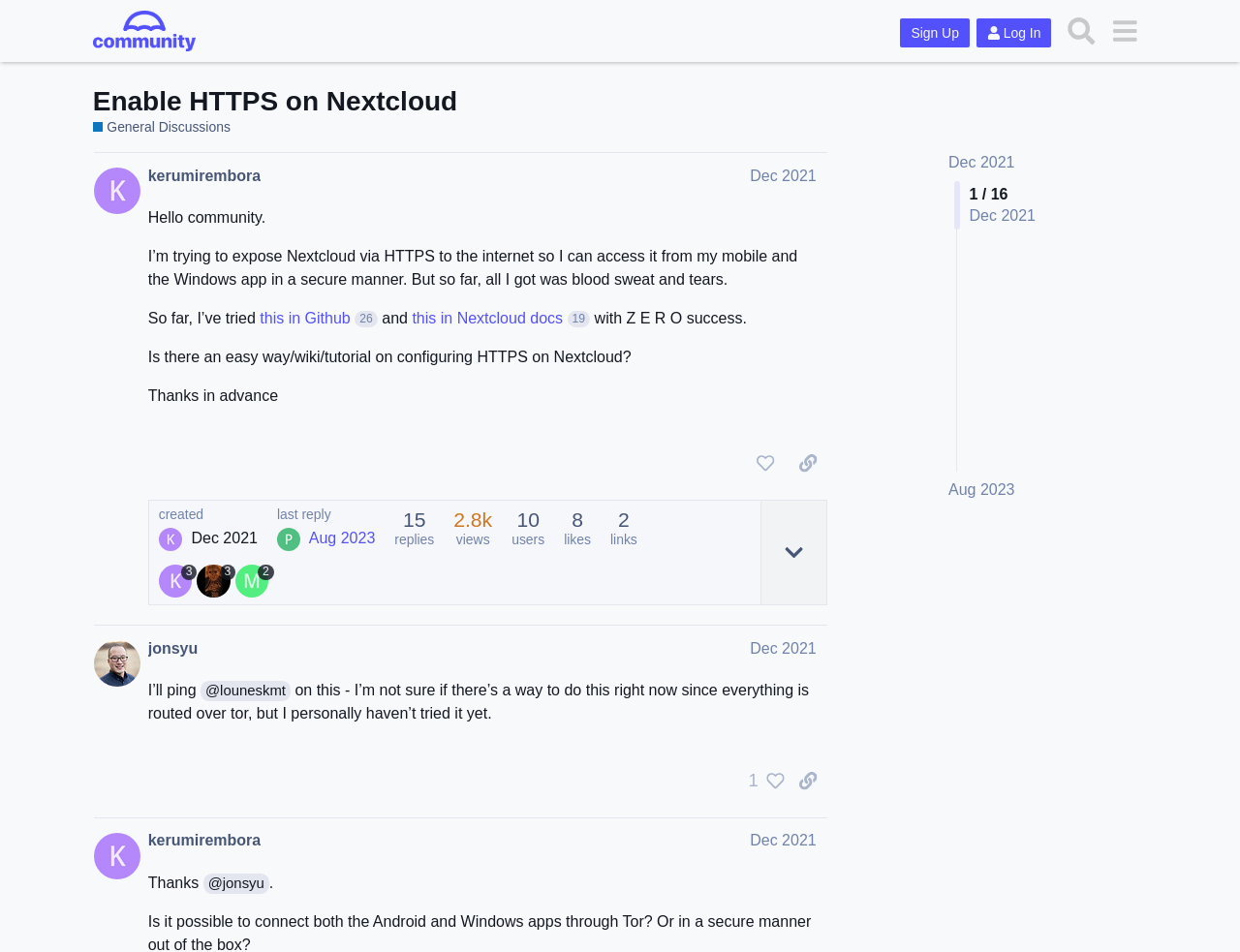Predict the bounding box of the UI element based on this description: "title="like this post"".

[0.602, 0.469, 0.632, 0.504]